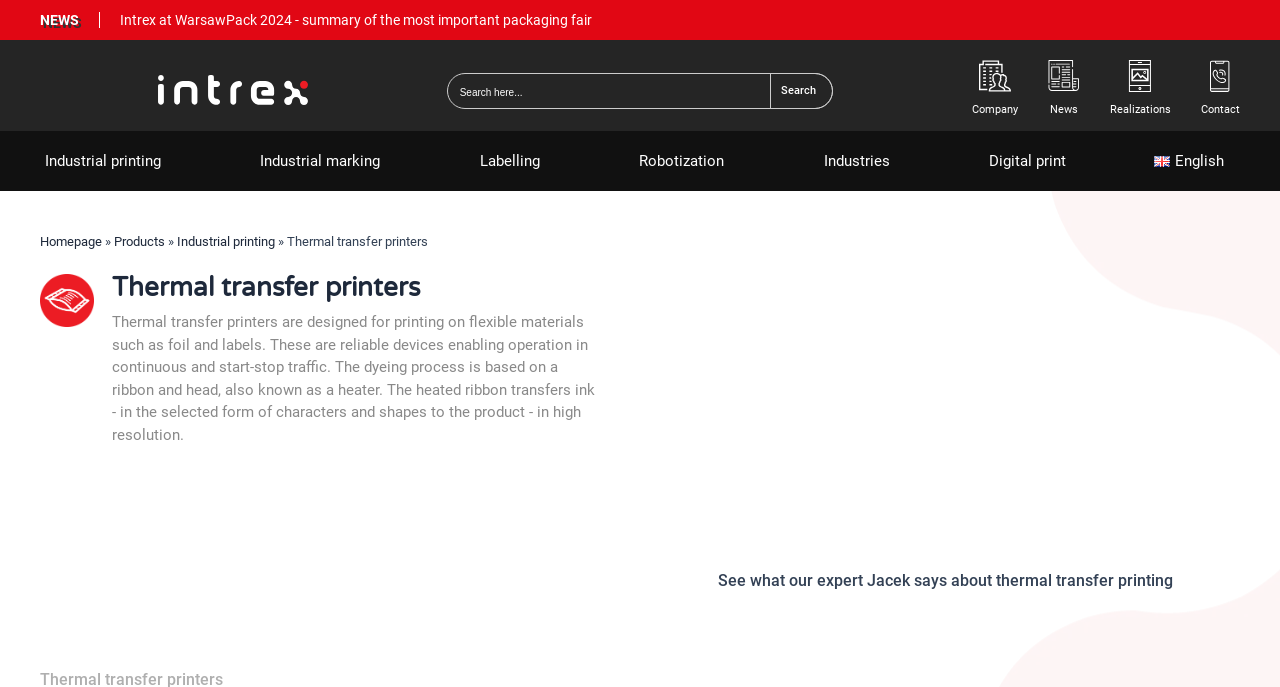How many main categories are there?
Please give a detailed and thorough answer to the question, covering all relevant points.

The main categories can be found in the links below the search bar, which are 'Industrial printing', 'Industrial marking', 'Labelling', 'Robotization', 'Industries', 'Digital print', and 'English English'. There are 7 links in total.